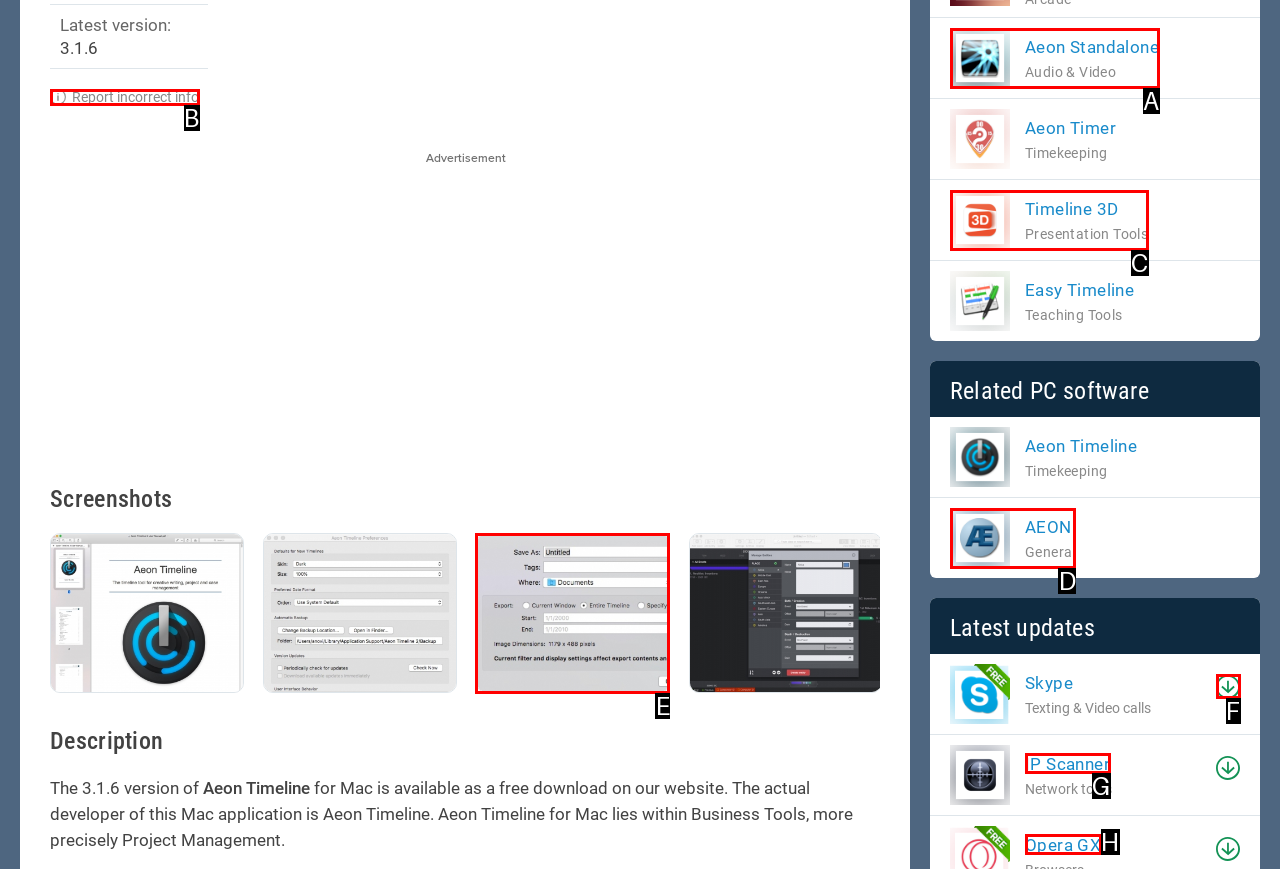Identify the UI element described as: AEON General
Answer with the option's letter directly.

D